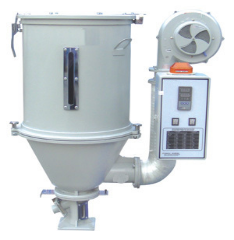Answer the question below using just one word or a short phrase: 
What is the function of the fan in the Hopper Dryer?

Circulates warm air